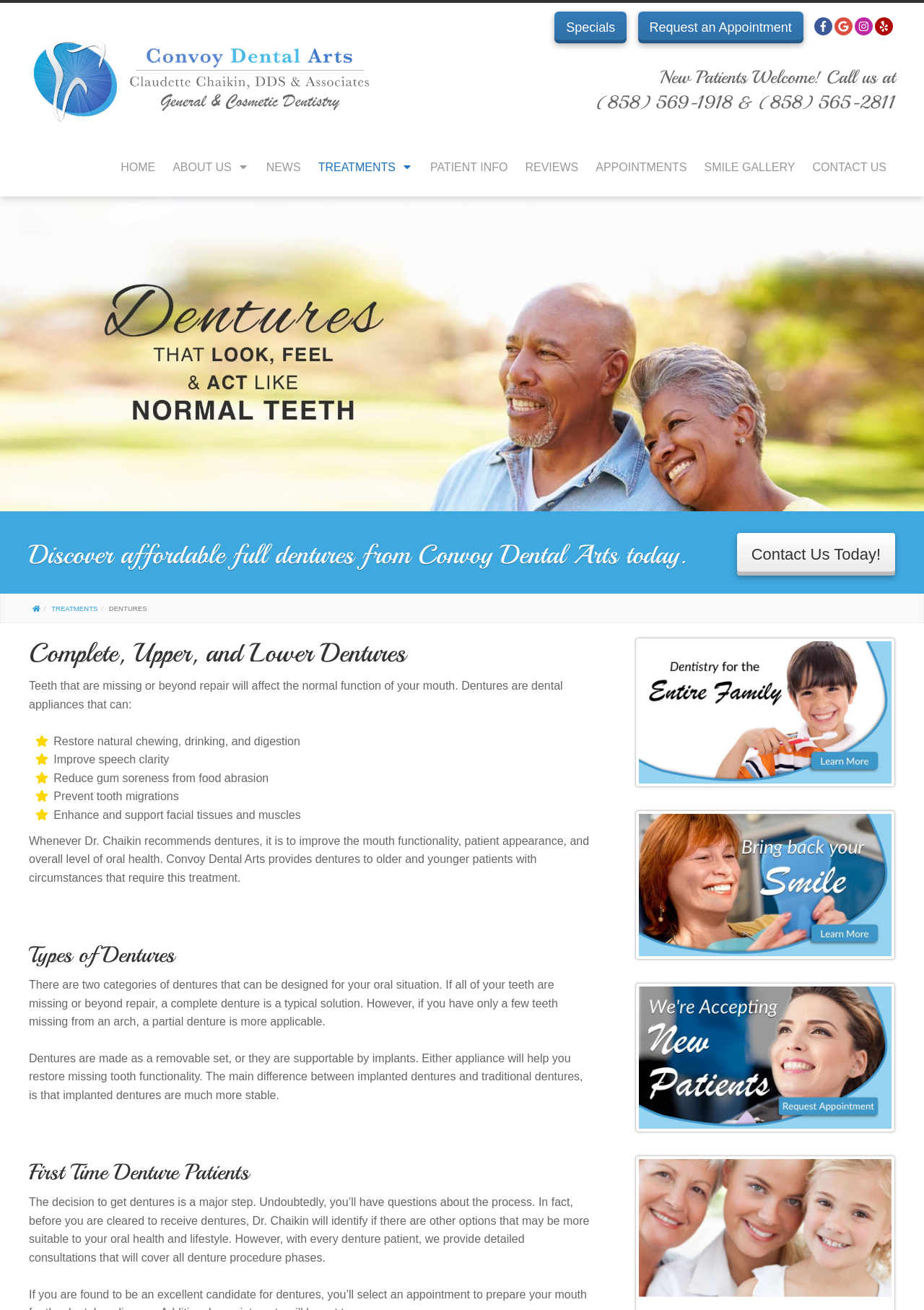What is the phone number for new patients?
Answer with a single word or phrase by referring to the visual content.

(858) 569-1918 & (858) 565-2811